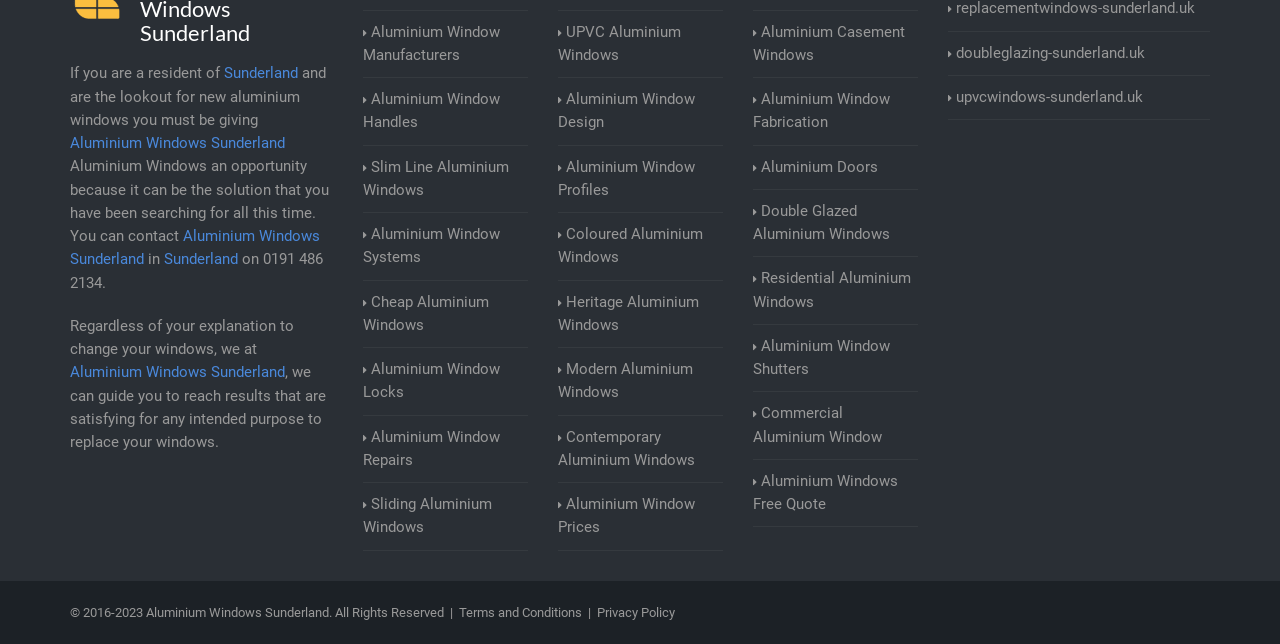Based on the visual content of the image, answer the question thoroughly: What is the company name?

The company name is mentioned multiple times on the webpage, specifically in the text 'Aluminium Windows Sunderland' which appears at the top of the page and also in the sentence 'You can contact Aluminium Windows Sunderland'.